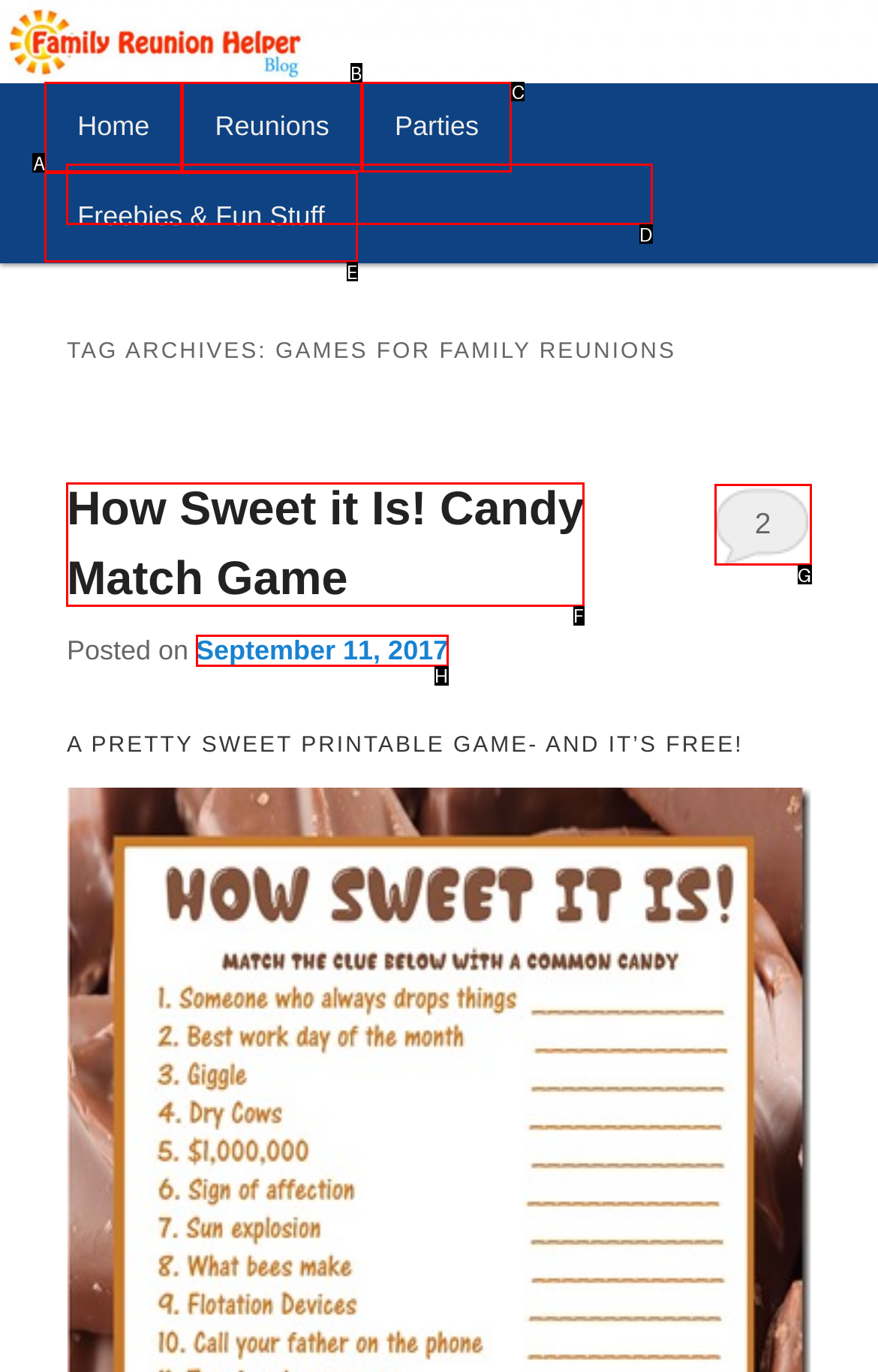Determine the letter of the element to click to accomplish this task: Read the 'How Sweet it Is! Candy Match Game' article. Respond with the letter.

F